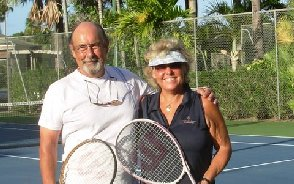What type of trees are surrounding the tennis court?
Using the image as a reference, answer the question with a short word or phrase.

Palm trees